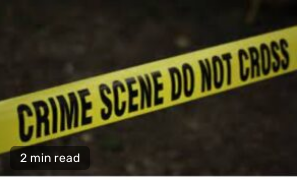What is the tone conveyed by the image?
Can you offer a detailed and complete answer to this question?

The overall tone of the image conveys urgency and seriousness, reflecting the gravity of events that transpire at crime scenes, which is evident from the police tape and the label accompanying the image.